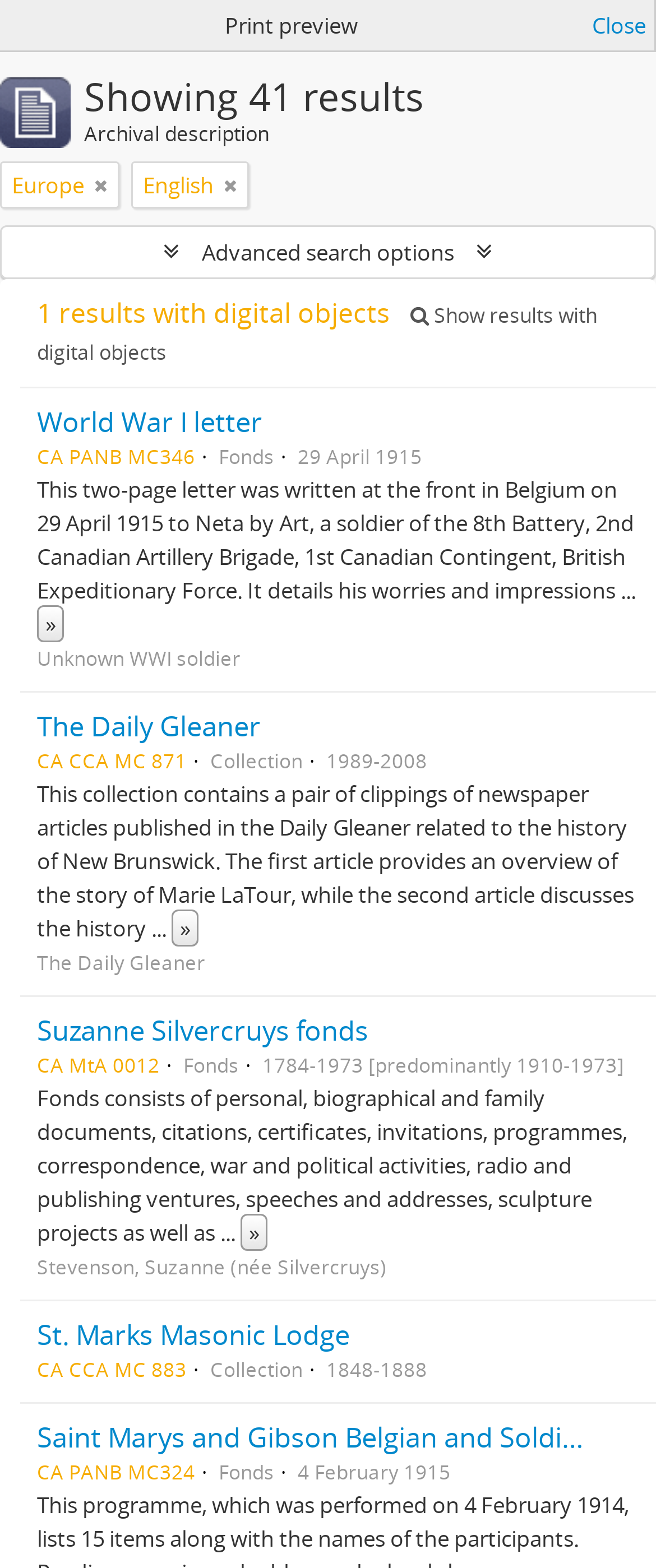Locate the bounding box coordinates of the item that should be clicked to fulfill the instruction: "Show advanced search options".

[0.003, 0.145, 0.997, 0.177]